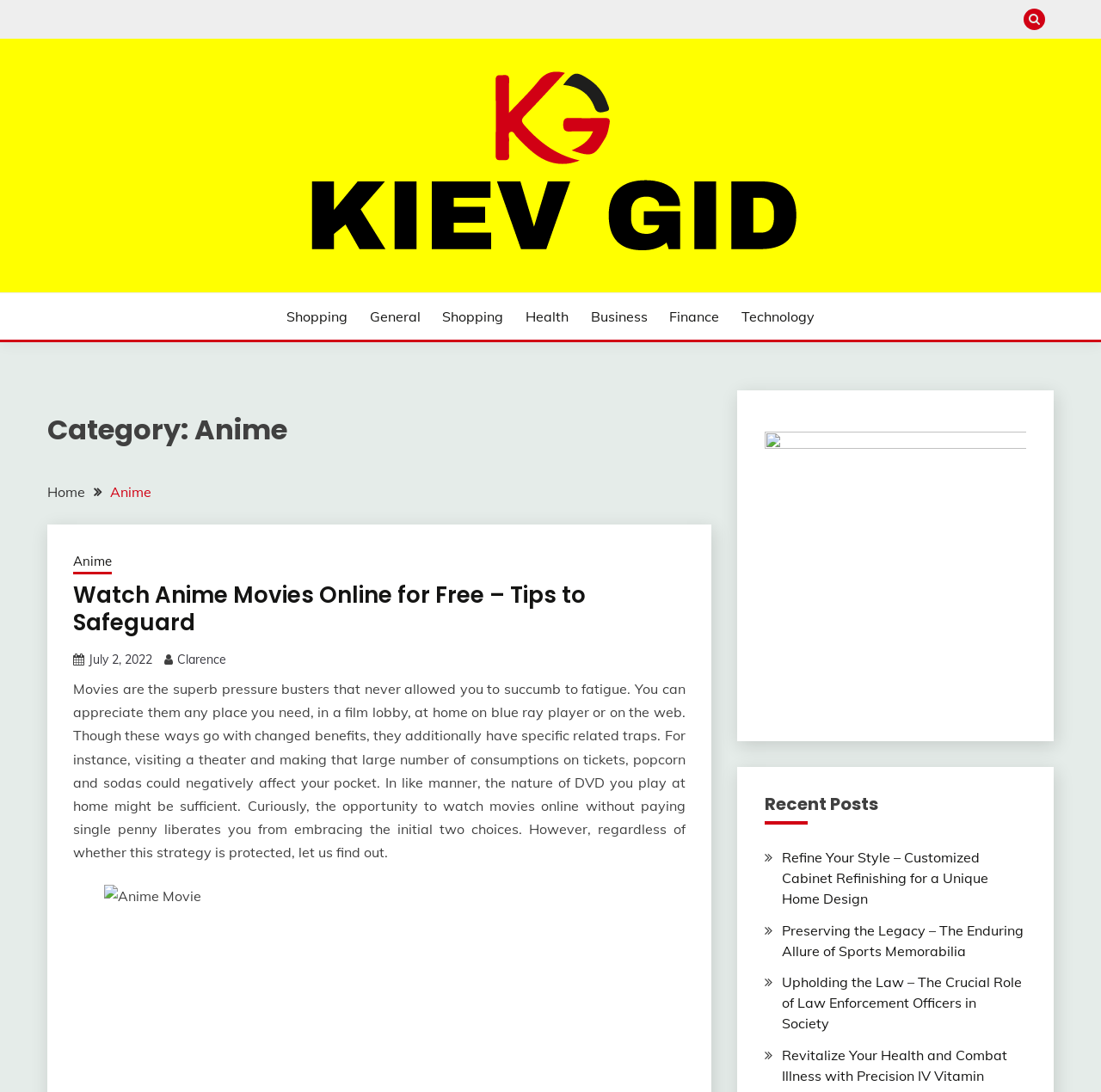Find the UI element described as: "July 2, 2022July 9, 2022" and predict its bounding box coordinates. Ensure the coordinates are four float numbers between 0 and 1, [left, top, right, bottom].

[0.08, 0.597, 0.138, 0.611]